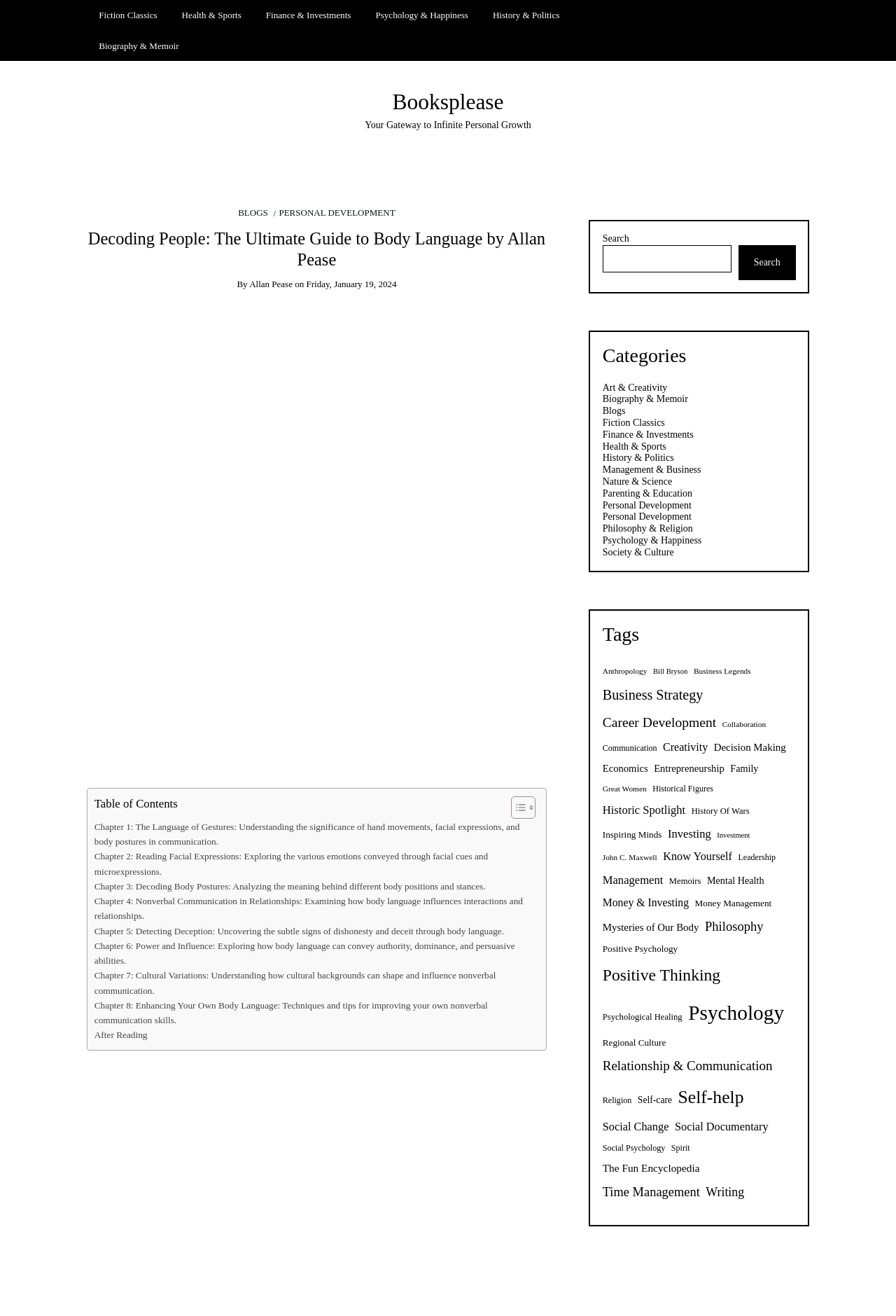Identify the bounding box coordinates necessary to click and complete the given instruction: "Search for a book".

[0.672, 0.177, 0.888, 0.213]